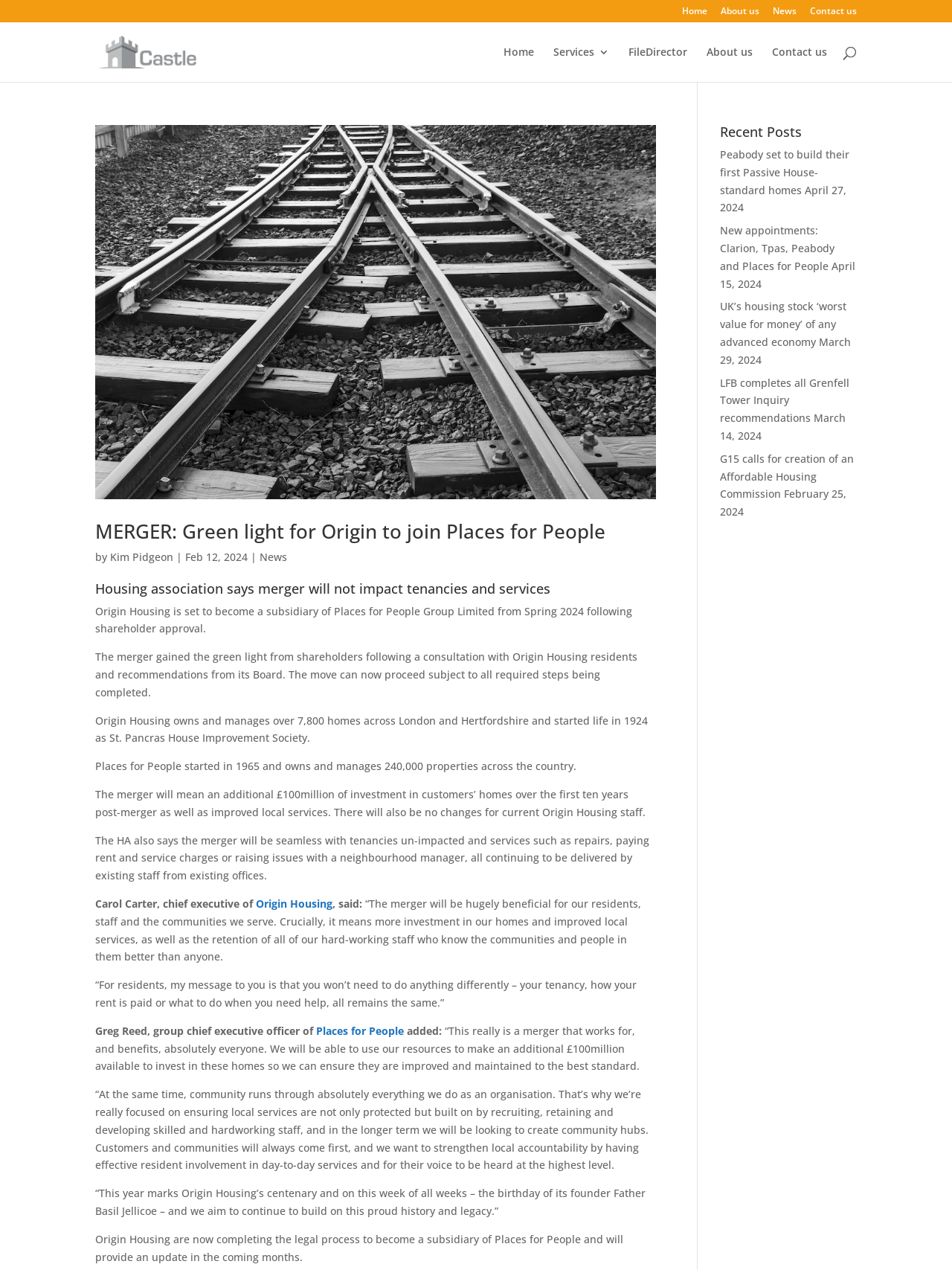Determine the bounding box for the HTML element described here: "alt="Fortress and Castle"". The coordinates should be given as [left, top, right, bottom] with each number being a float between 0 and 1.

[0.103, 0.034, 0.206, 0.046]